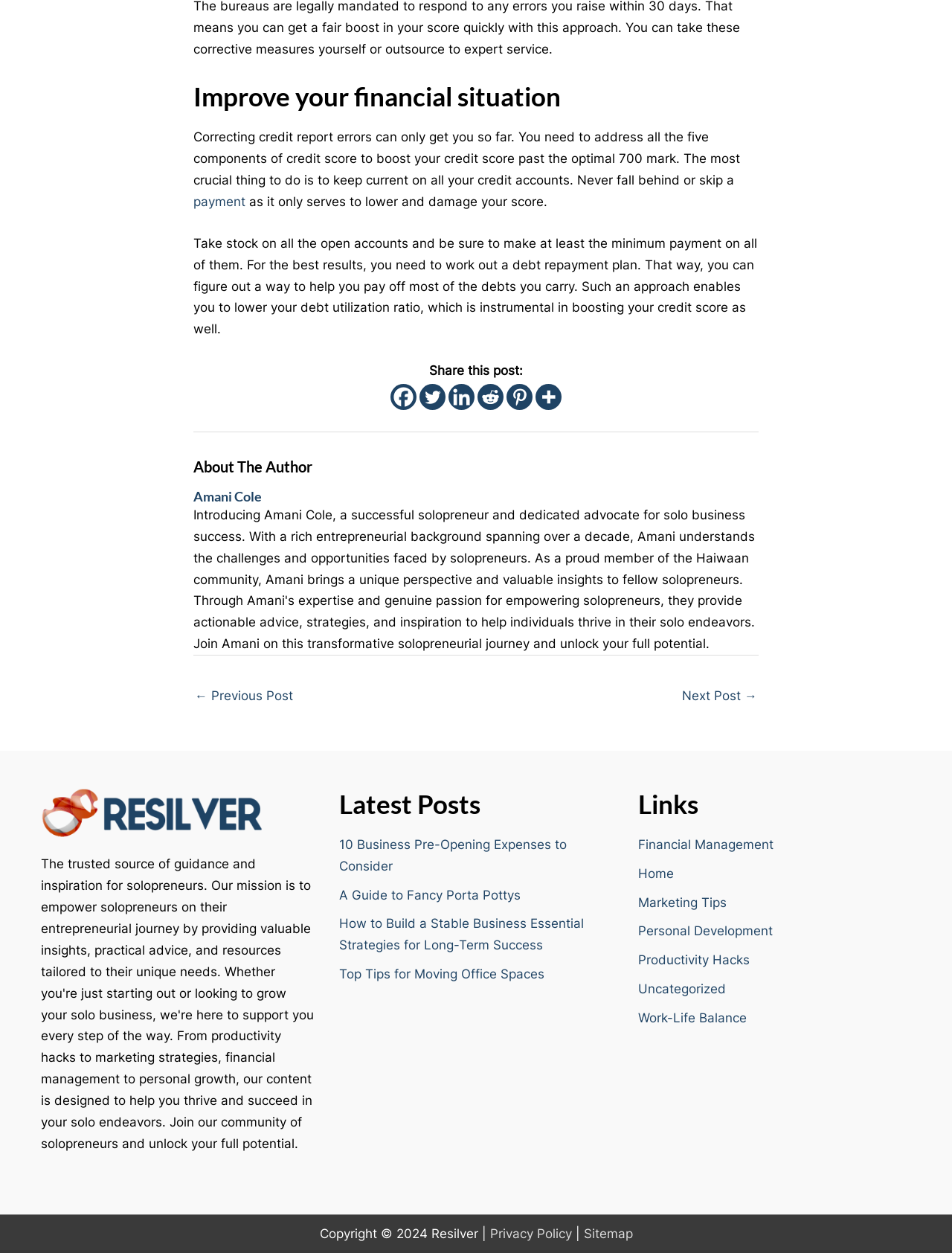Find the bounding box coordinates of the clickable area required to complete the following action: "Read the latest post '10 Business Pre-Opening Expenses to Consider'".

[0.357, 0.668, 0.596, 0.697]